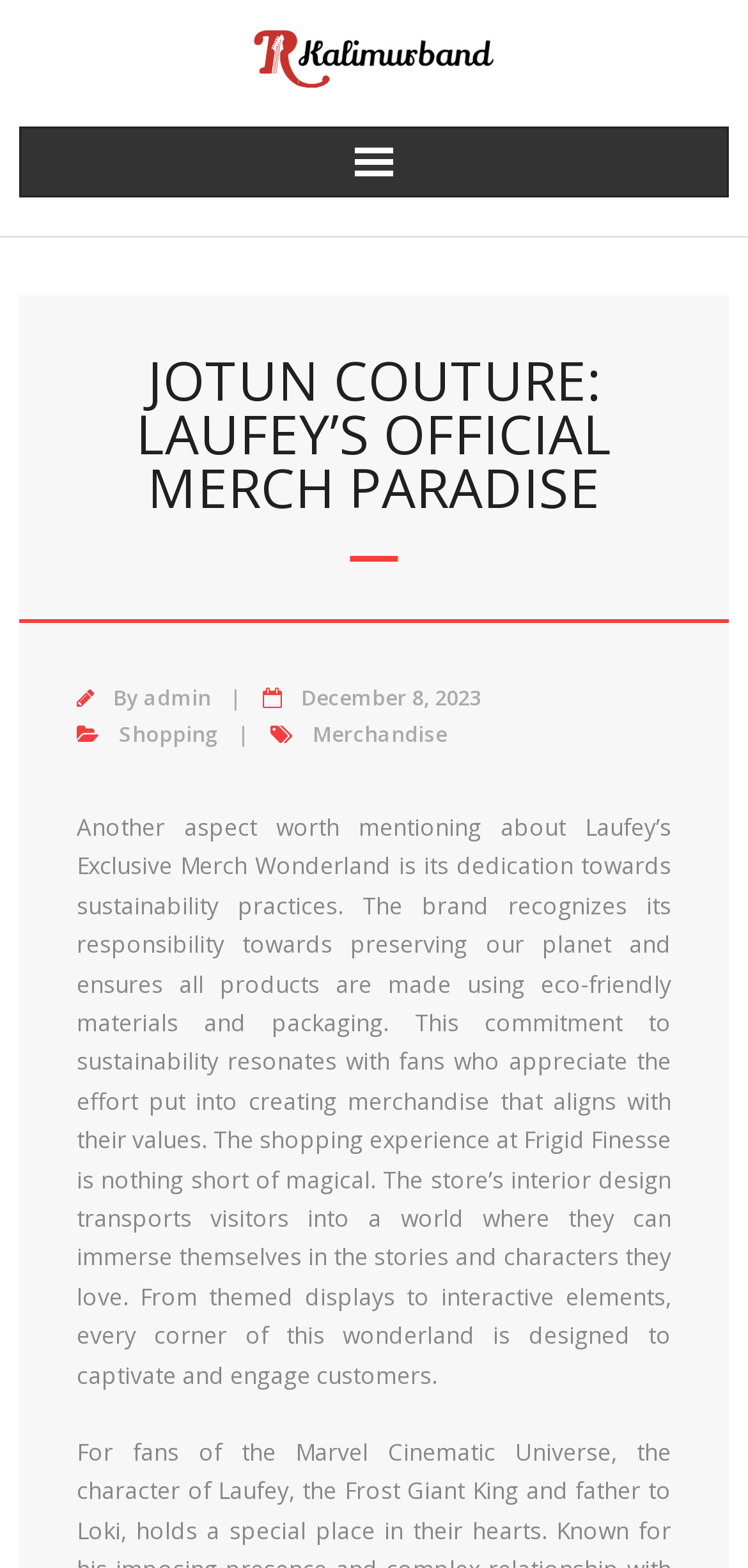Answer the question briefly using a single word or phrase: 
What is the name of the shopping experience?

Frigid Finesse